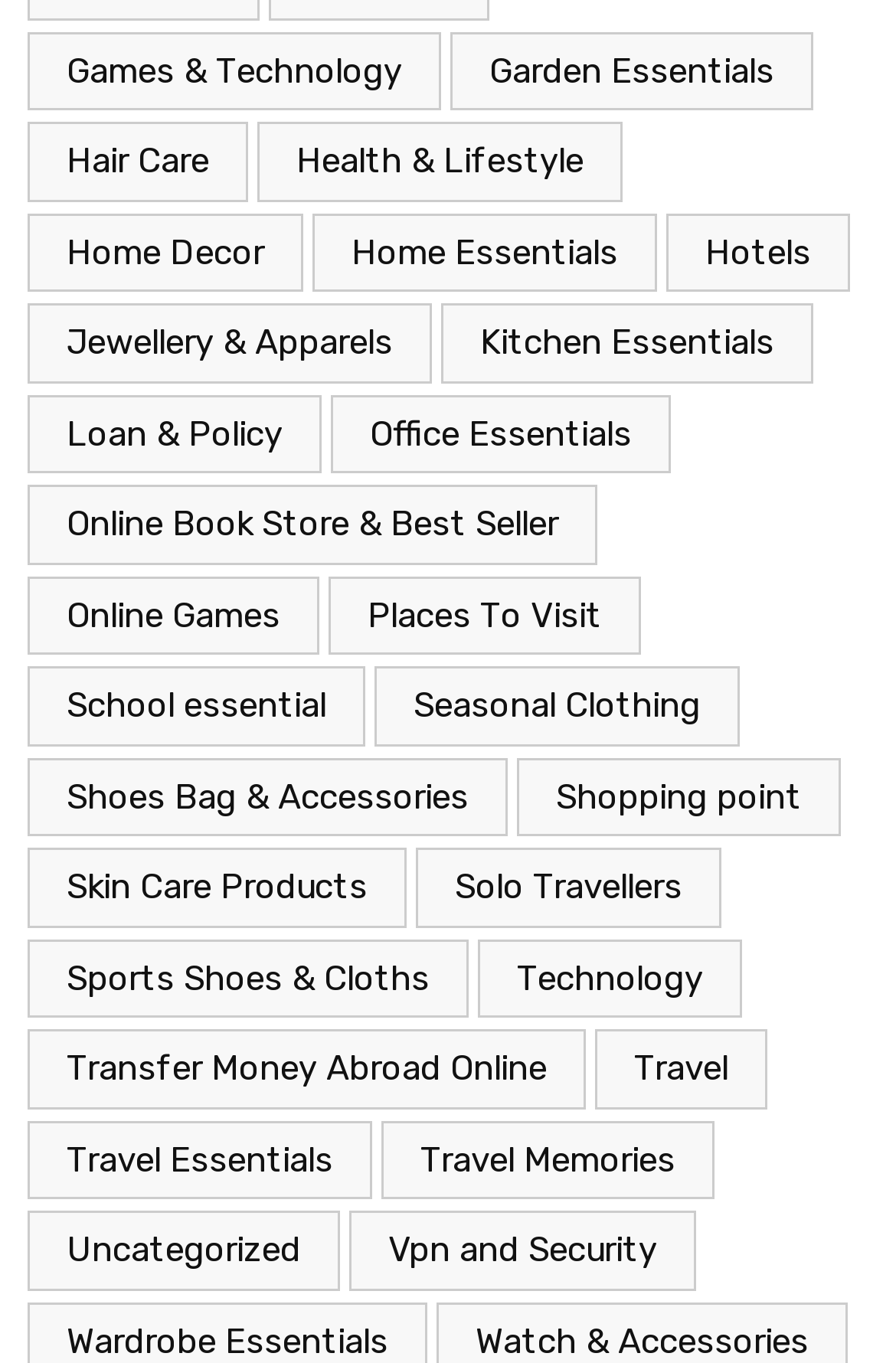Please identify the bounding box coordinates of the element that needs to be clicked to execute the following command: "View Travel Essentials". Provide the bounding box using four float numbers between 0 and 1, formatted as [left, top, right, bottom].

[0.031, 0.822, 0.415, 0.88]